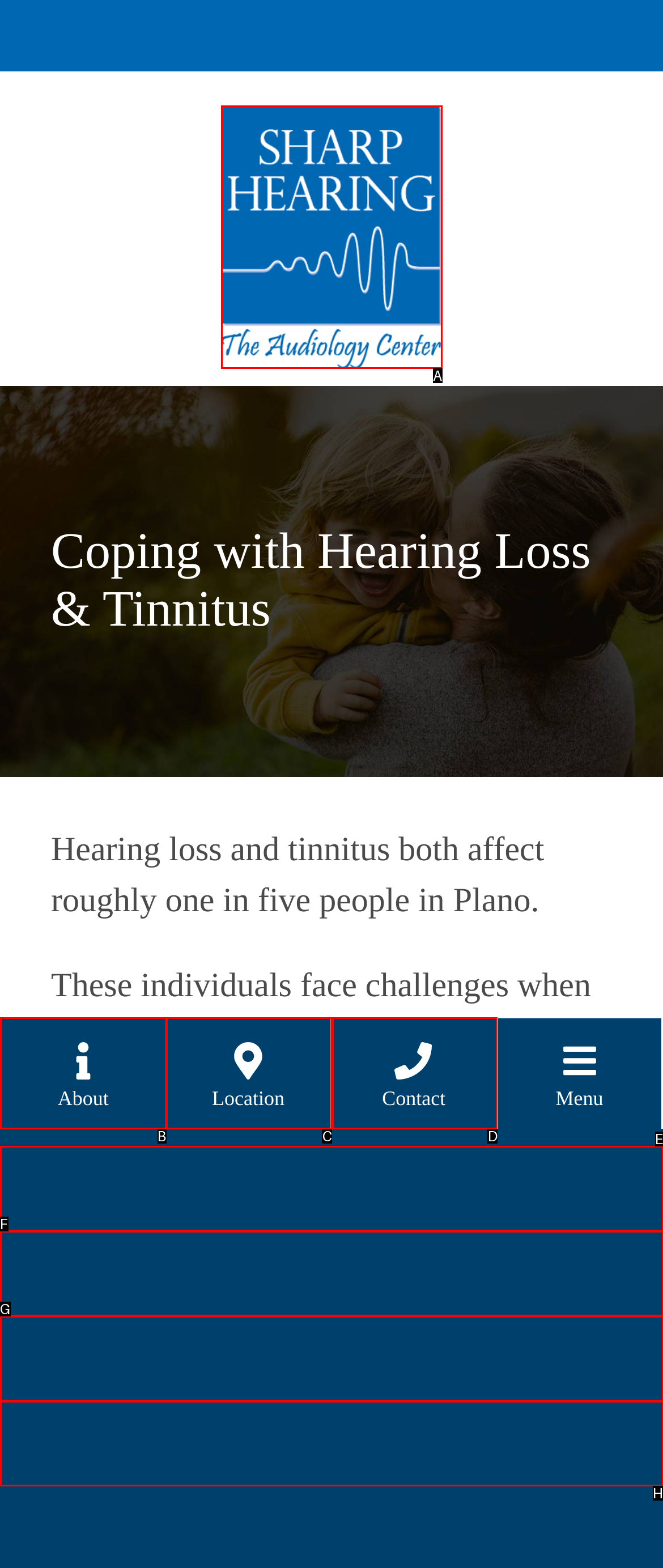Out of the given choices, which letter corresponds to the UI element required to go to the Washington State Farm Bureau Report? Answer with the letter.

None